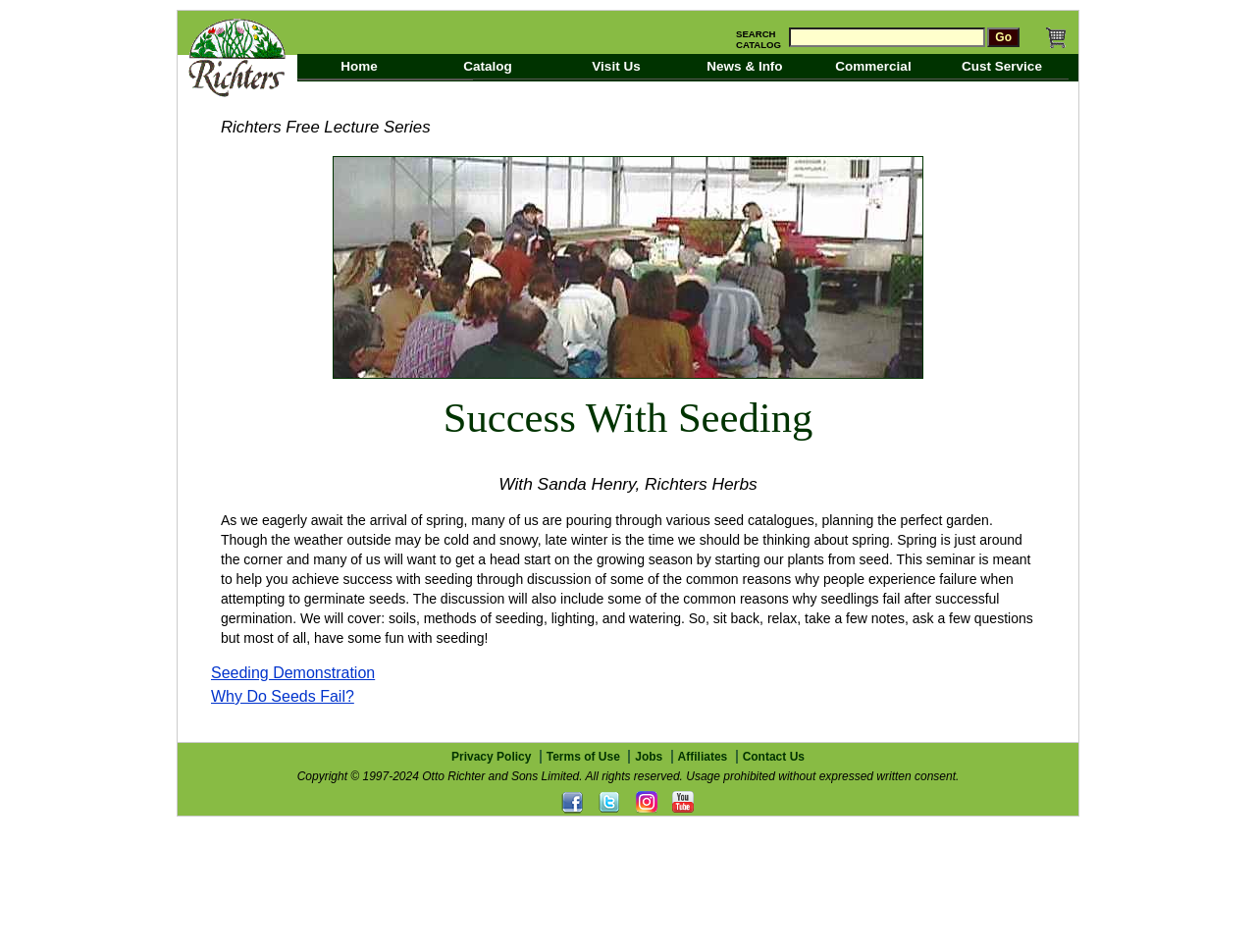Find and indicate the bounding box coordinates of the region you should select to follow the given instruction: "View the privacy policy".

[0.359, 0.787, 0.423, 0.802]